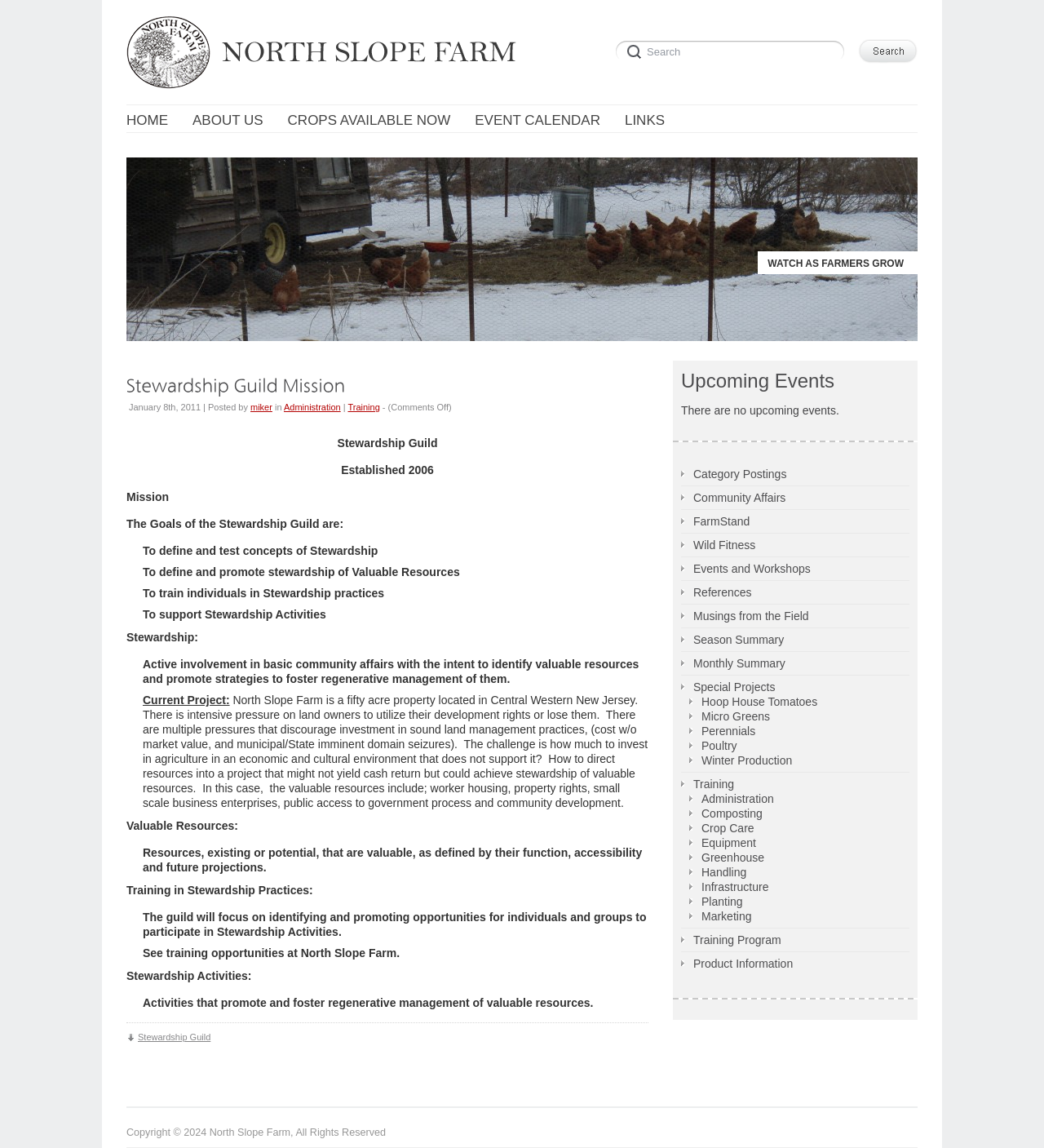Give the bounding box coordinates for the element described by: "How to unblock web page".

None